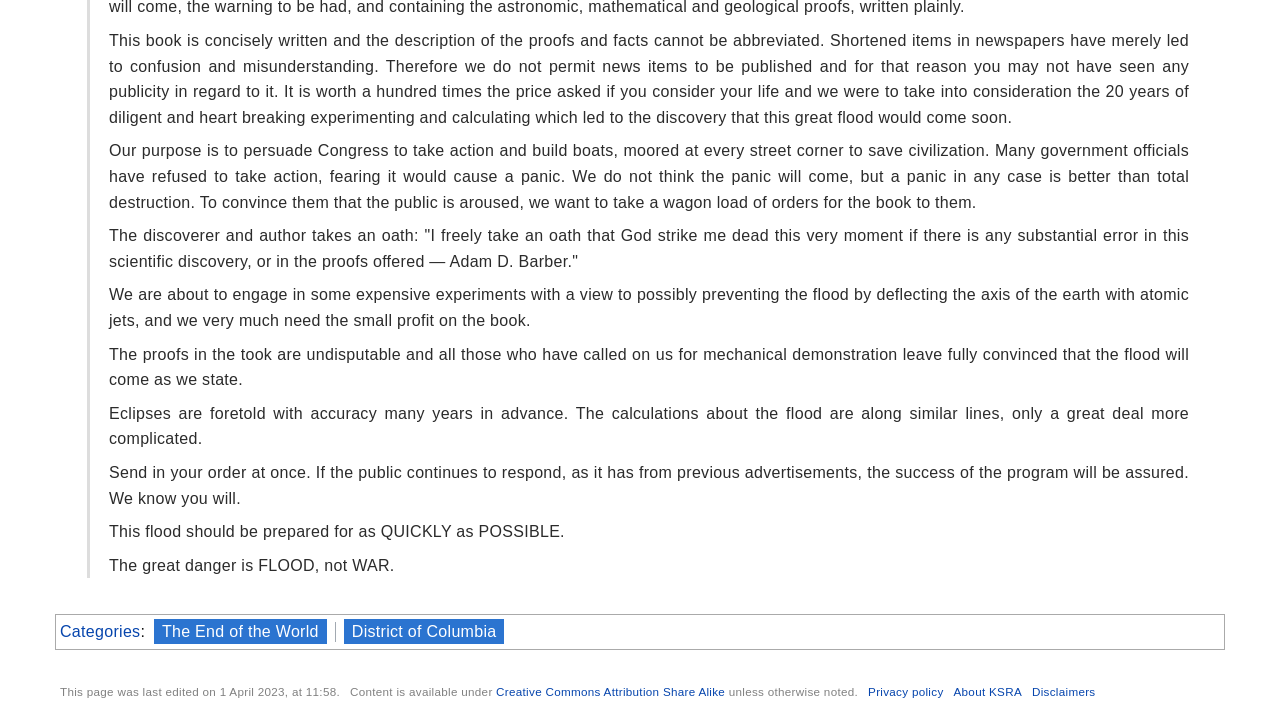Given the element description: "Privacy policy", predict the bounding box coordinates of the UI element it refers to, using four float numbers between 0 and 1, i.e., [left, top, right, bottom].

[0.678, 0.949, 0.737, 0.967]